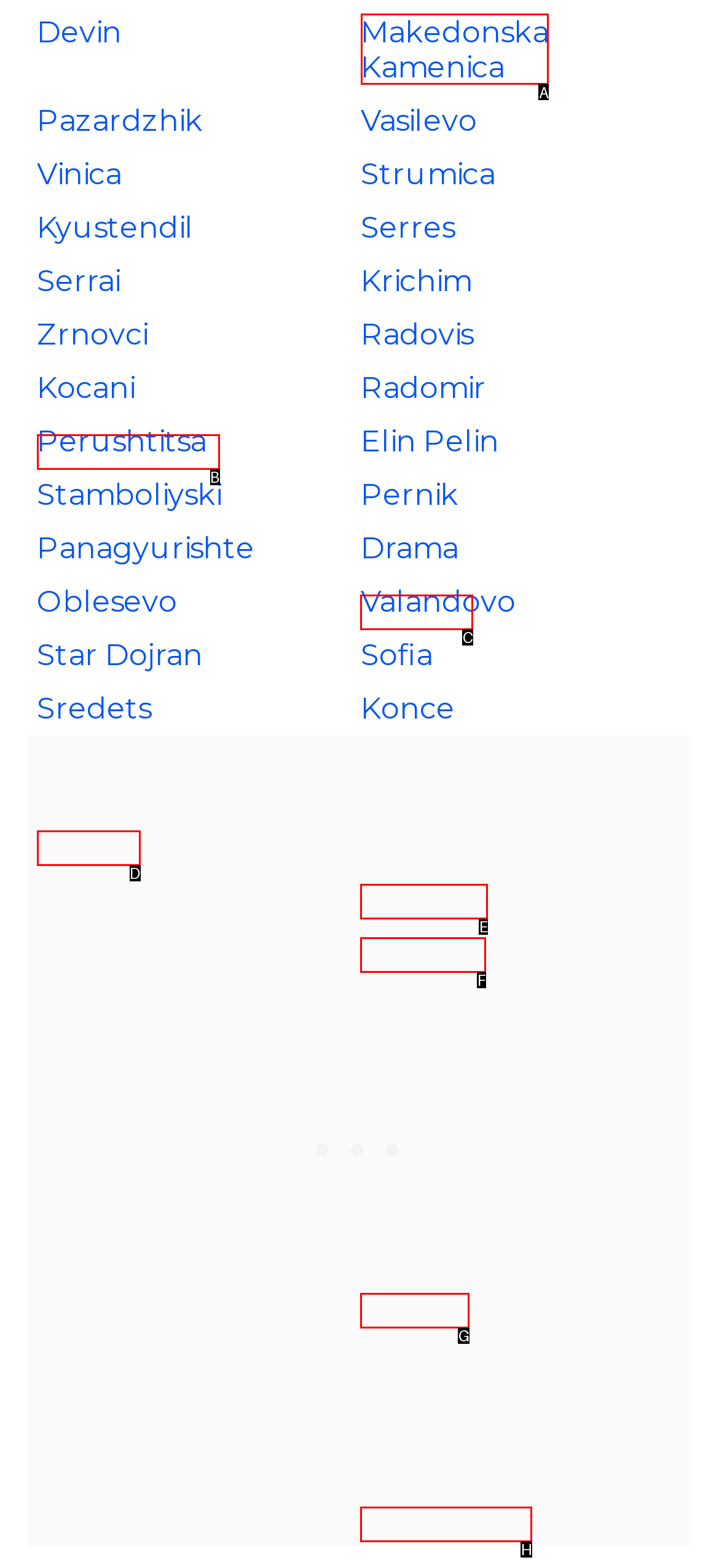Based on the task: Click on Contact, which UI element should be clicked? Answer with the letter that corresponds to the correct option from the choices given.

None